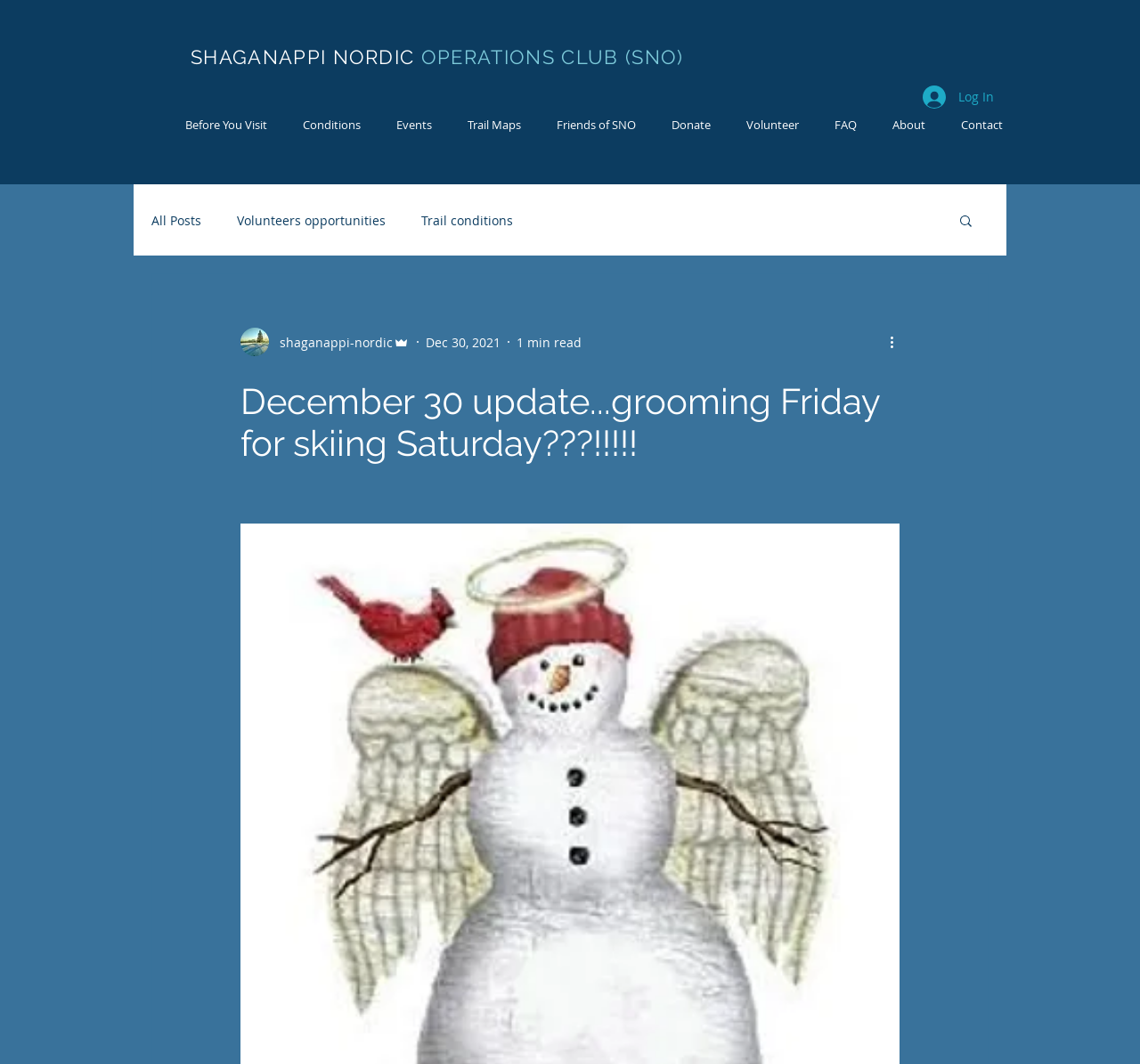Identify the webpage's primary heading and generate its text.

December 30 update...grooming Friday for skiing Saturday???!!!!!